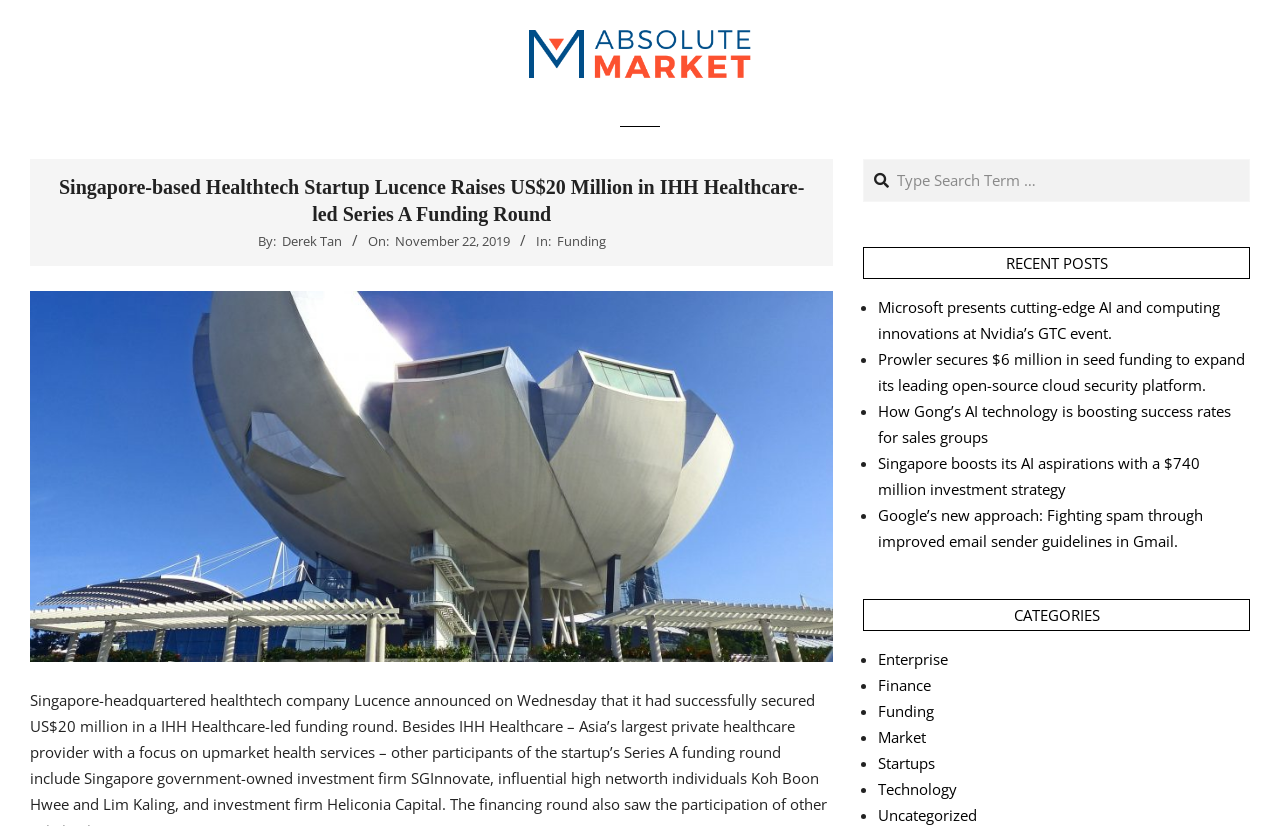Provide an in-depth caption for the elements present on the webpage.

This webpage is a news article page from AbsoluteMarket, a one-stop site for curated news, opinions, and strategies. At the top, there is a logo of AbsoluteMarket, which is an image with a link to the website's homepage. Below the logo, there is a heading that displays the title of the current news article, "Singapore-based Healthtech Startup Lucence Raises US$20 Million in IHH Healthcare-led Series A Funding Round".

To the right of the heading, there are several pieces of metadata, including the author's name, "Derek Tan", the publication date and time, "Friday, November 22, 2019, 5:23 am", and the category of the article, "Funding". 

On the right side of the page, there is a search bar with a placeholder text "Type Search Term …" and a "Search" button above it. Below the search bar, there is a section titled "RECENT POSTS" that lists several recent news articles, each represented by a bullet point and a link to the article. The list includes articles such as "Microsoft presents cutting-edge AI and computing innovations at Nvidia’s GTC event" and "Singapore boosts its AI aspirations with a $740 million investment strategy".

Further down the page, there is another section titled "CATEGORIES" that lists various categories of news articles, including "Enterprise", "Finance", "Funding", "Market", "Startups", "Technology", and "Uncategorized". Each category is represented by a bullet point and a link to a page that lists news articles related to that category.